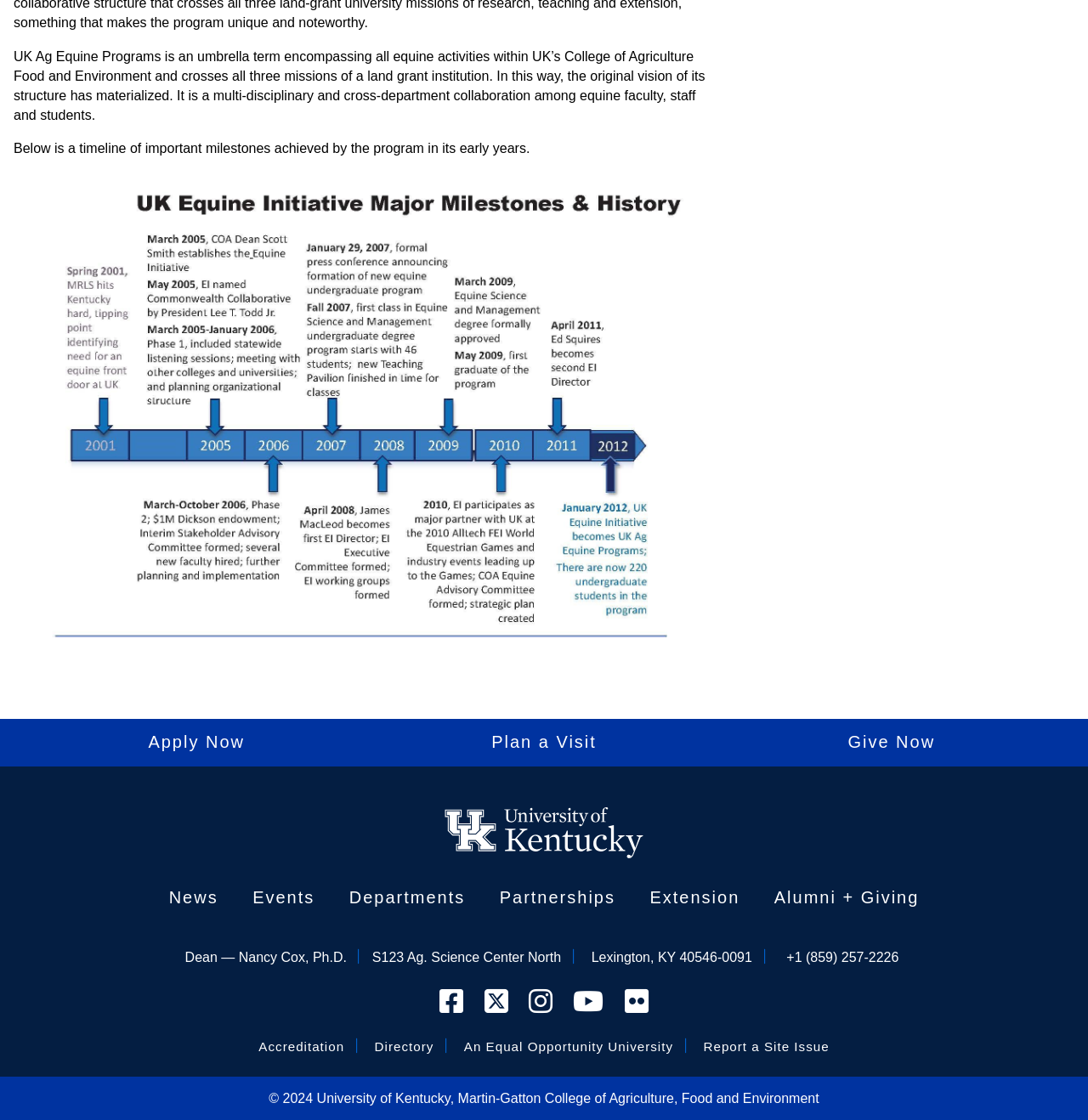How many links are there in the footer section?
Please ensure your answer is as detailed and informative as possible.

The footer section contains links to 'News', 'Events', 'Departments', 'Partnerships', 'Extension', 'Alumni + Giving', 'Accreditation', 'Directory', and 'Report a Site Issue', which totals 9 links.